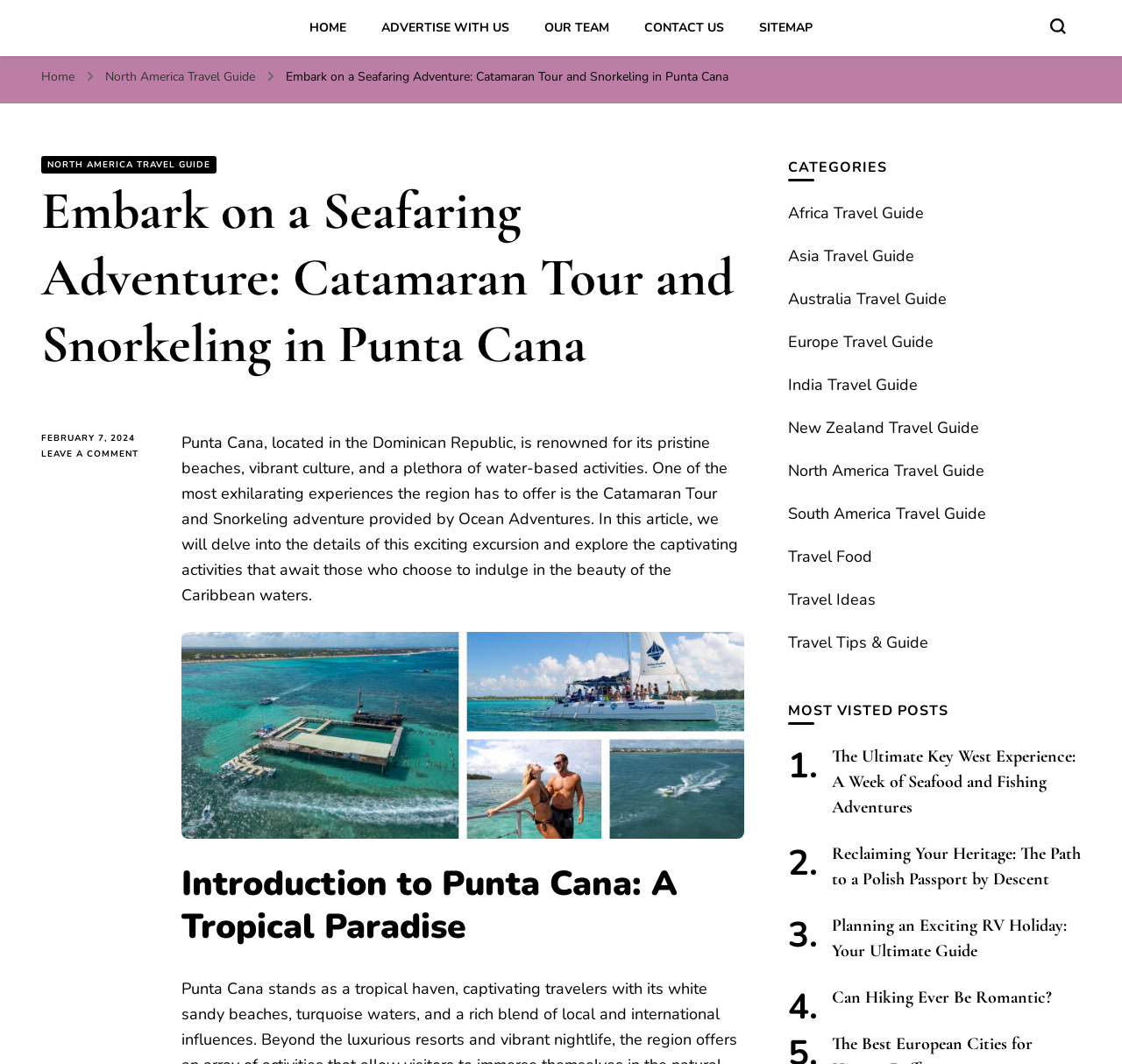How many categories are listed on the webpage?
Provide a detailed answer to the question, using the image to inform your response.

The webpage has a section titled 'CATEGORIES' that lists 12 categories, including Africa Travel Guide, Asia Travel Guide, Australia Travel Guide, and more, which suggests that there are 12 categories in total.